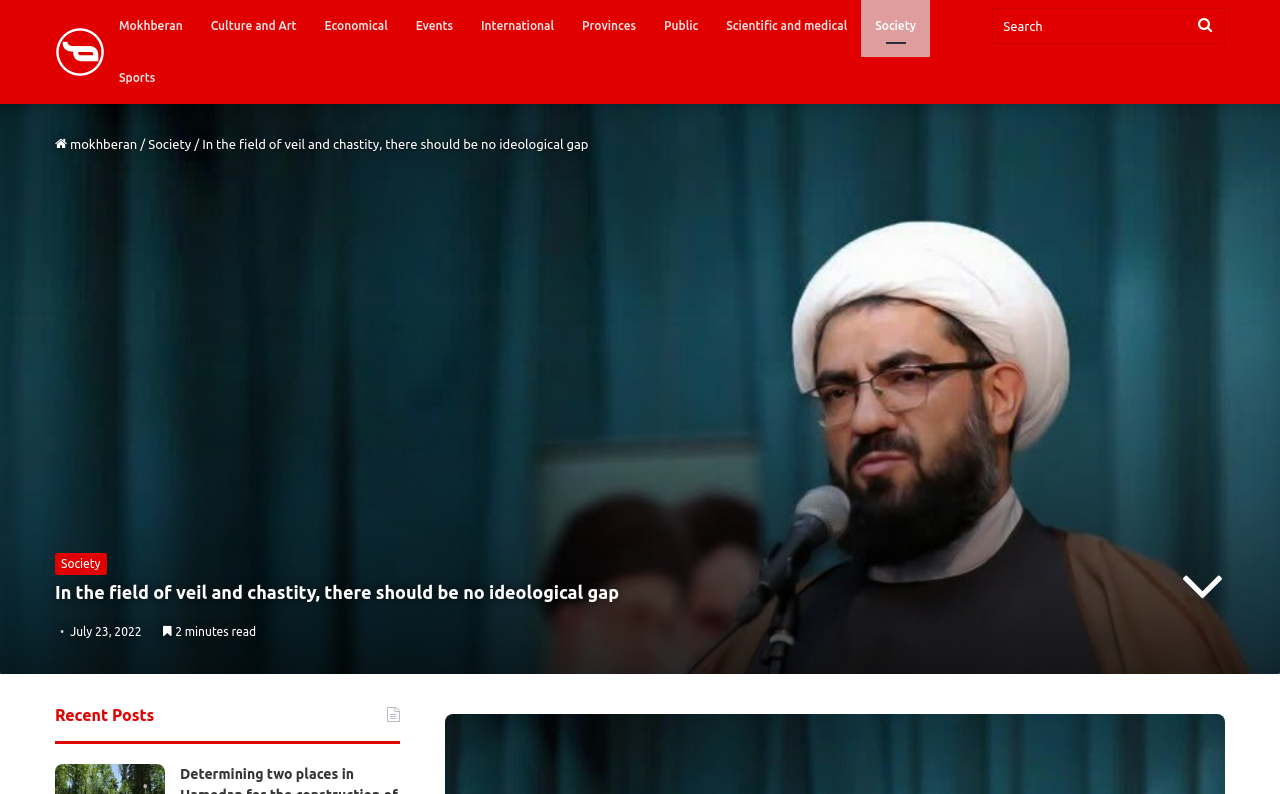Summarize the contents and layout of the webpage in detail.

This webpage appears to be a news article or blog post from Mokhberan, a publication that covers various topics including culture, economy, events, and more. At the top of the page, there is a primary navigation menu that spans the entire width, containing links to different categories such as Culture and Art, Economical, Events, and others.

Below the navigation menu, there is a search bar located at the top right corner, consisting of a text box and a search button. To the left of the search bar, there is a link to the Mokhberan homepage, accompanied by a small image.

The main content of the page is a news article titled "In the field of veil and chastity, there should be no ideological gap", which is displayed prominently in the center of the page. The article's title is also repeated as a heading further down the page.

Above the article's title, there are links to related categories, including Society, which is likely the category under which this article falls. The article's publication date, "July 23, 2022", and estimated reading time, "2 minutes read", are displayed below the title.

At the bottom of the page, there is a section titled "Recent Posts", which may contain links to other recent articles from Mokhberan. There is also a social media link or icon located at the bottom right corner of the page.